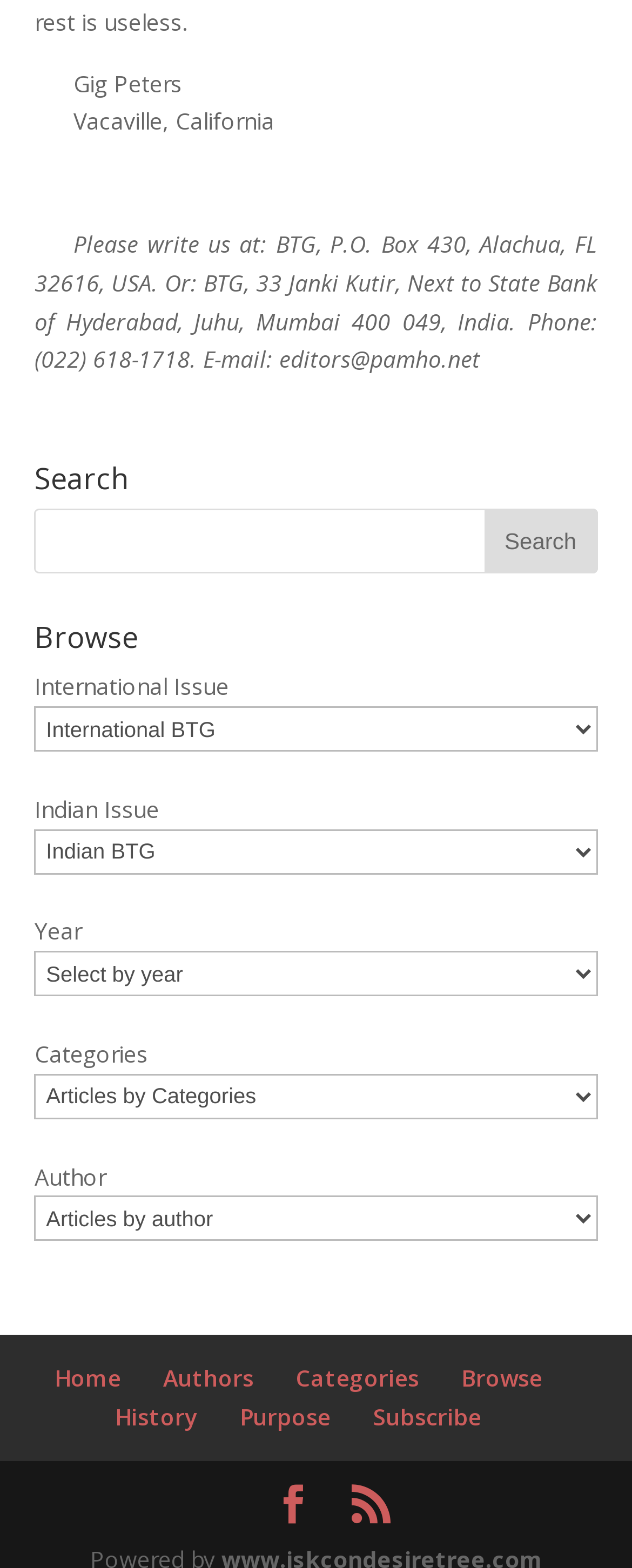Extract the bounding box coordinates for the UI element described as: "Categories".

[0.468, 0.869, 0.663, 0.889]